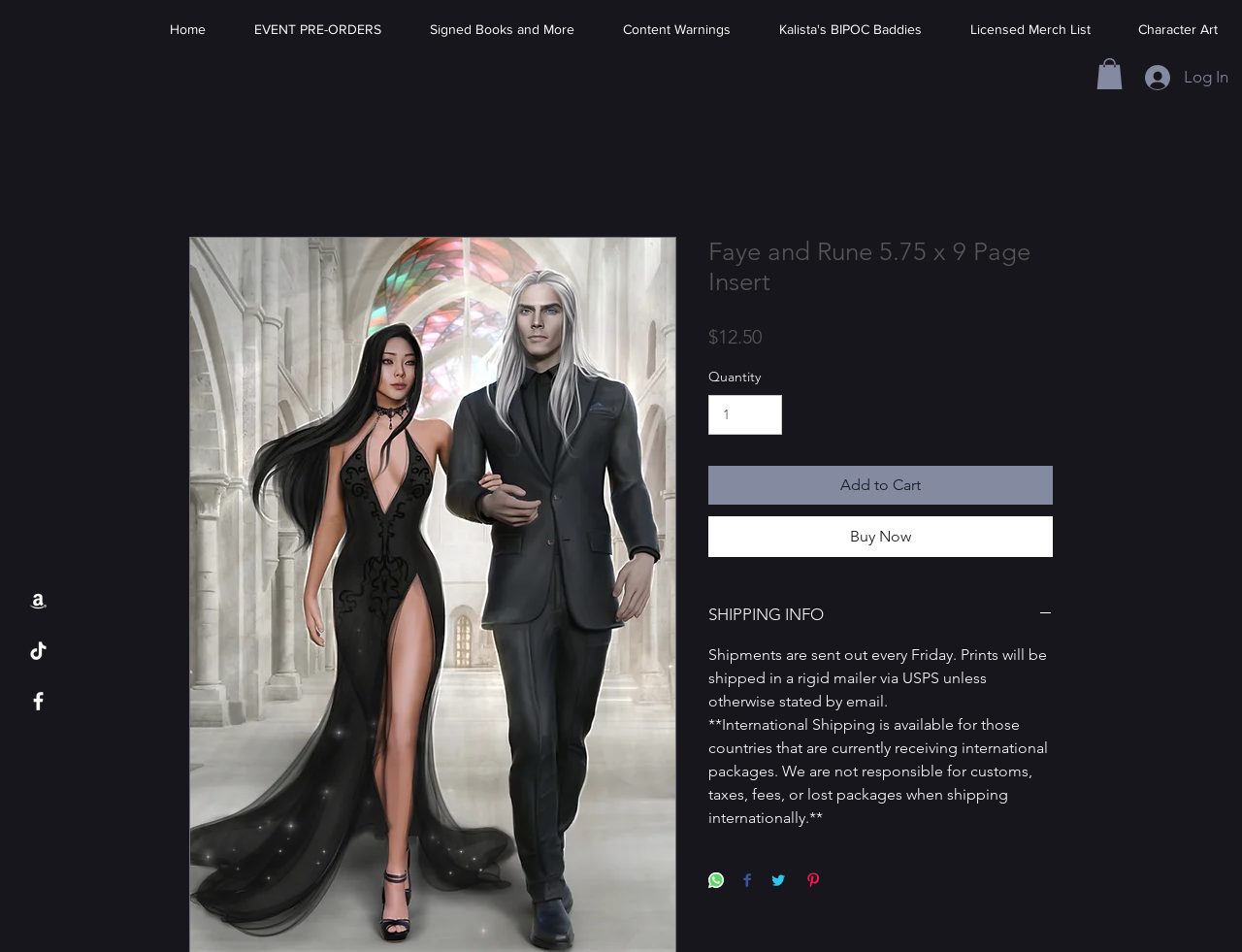Locate the bounding box coordinates of the element that should be clicked to execute the following instruction: "Click the 'Log In' button".

[0.911, 0.062, 1.0, 0.101]